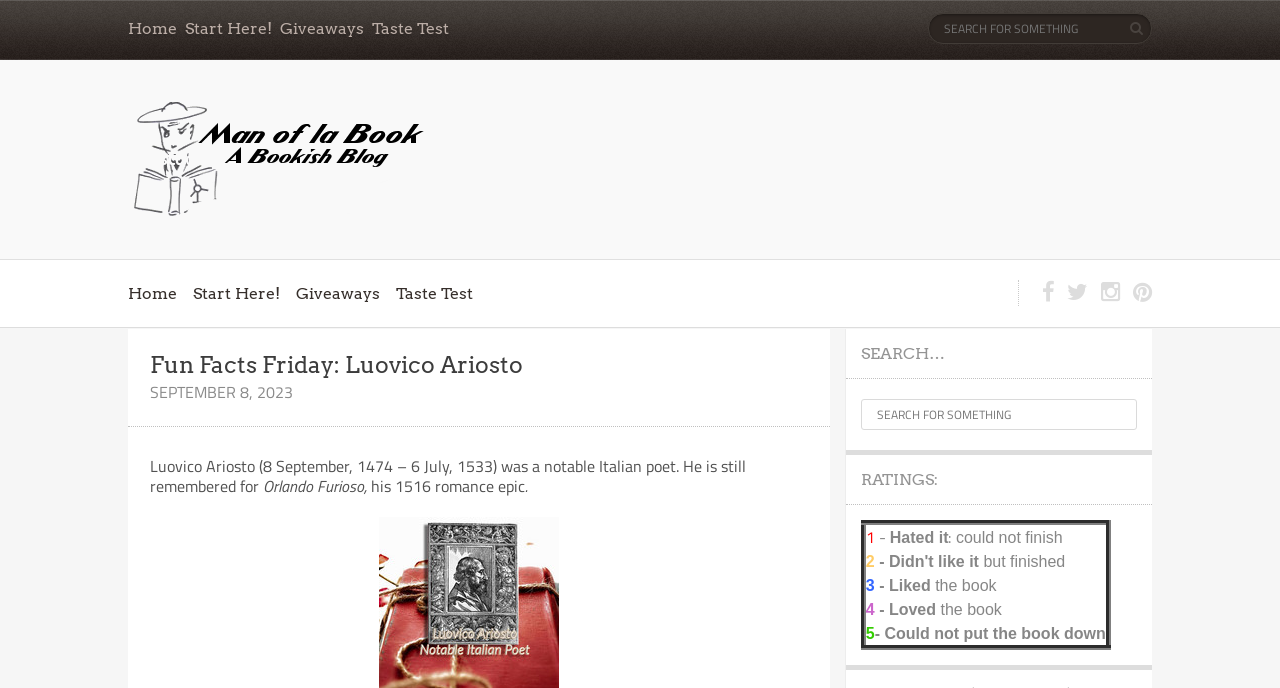Please predict the bounding box coordinates (top-left x, top-left y, bottom-right x, bottom-right y) for the UI element in the screenshot that fits the description: name="s" placeholder="Search for something"

[0.672, 0.58, 0.888, 0.625]